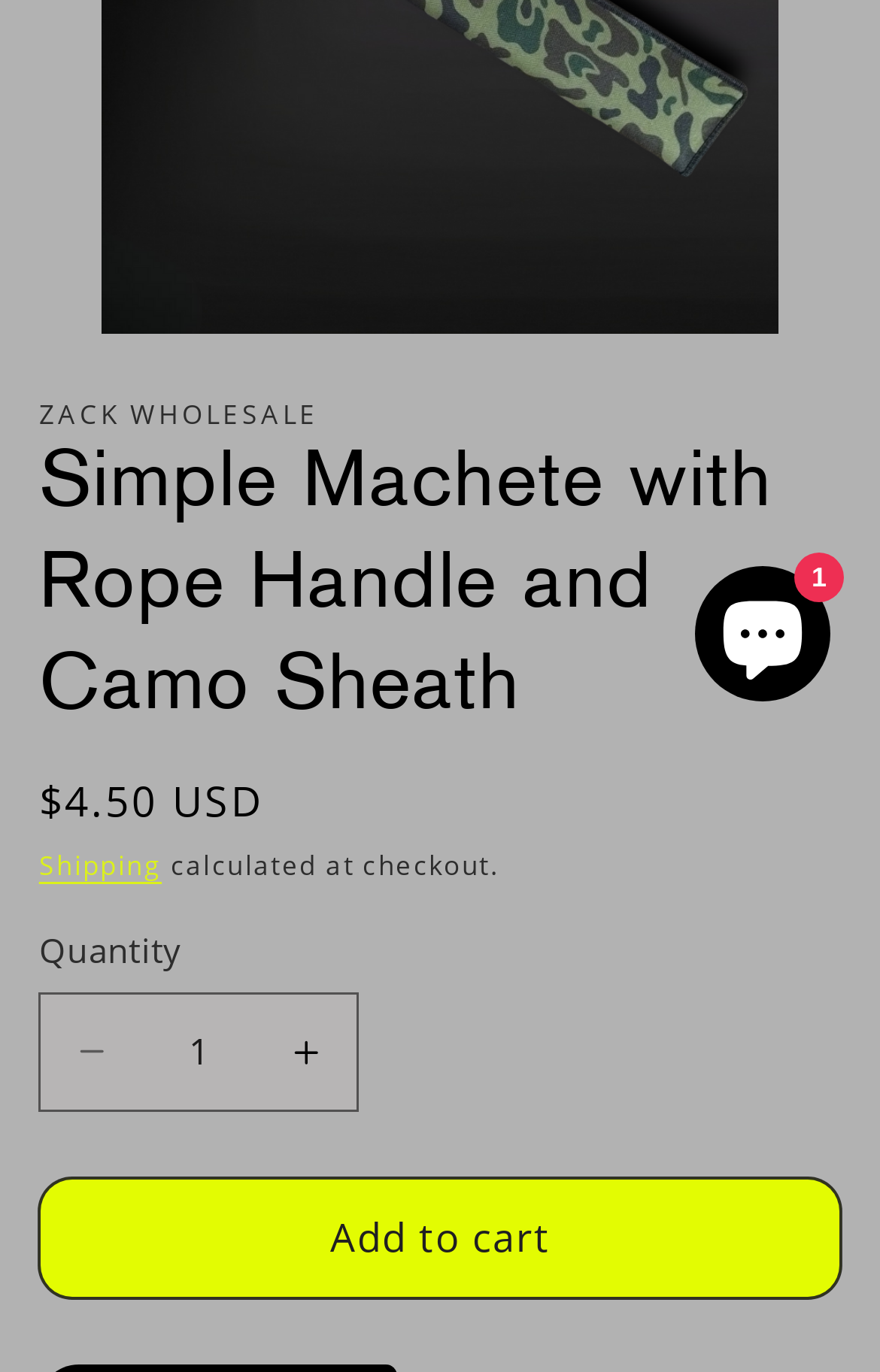Determine the bounding box for the described UI element: "Add to cart".

[0.044, 0.858, 0.956, 0.947]